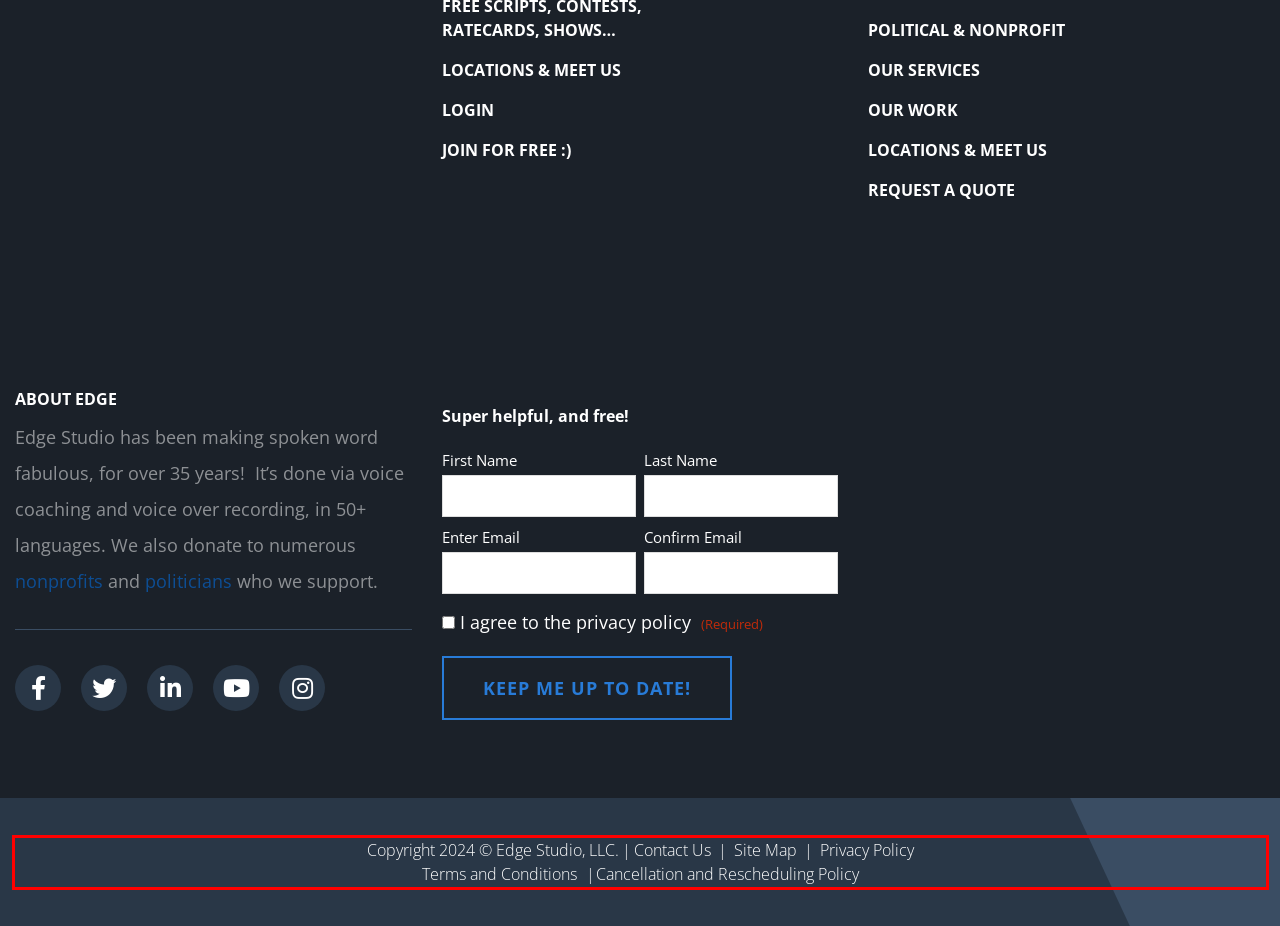Using the provided screenshot, read and generate the text content within the red-bordered area.

Copyright 2024 © Edge Studio, LLC.|Contact Us | Site Map | Privacy Policy Terms and Conditions |Cancellation and Rescheduling Policy